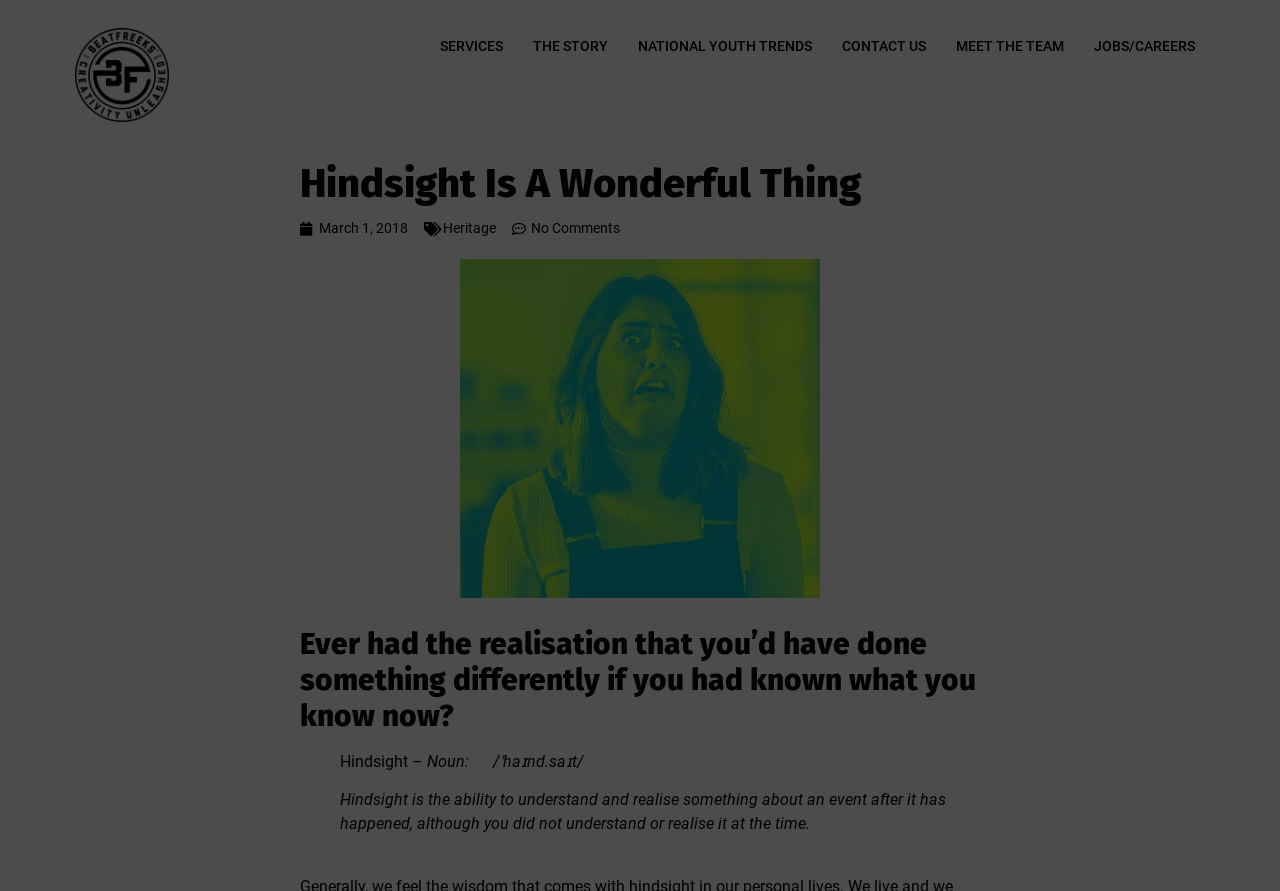Please give a concise answer to this question using a single word or phrase: 
What is the definition of hindsight?

Ability to understand an event after it happened